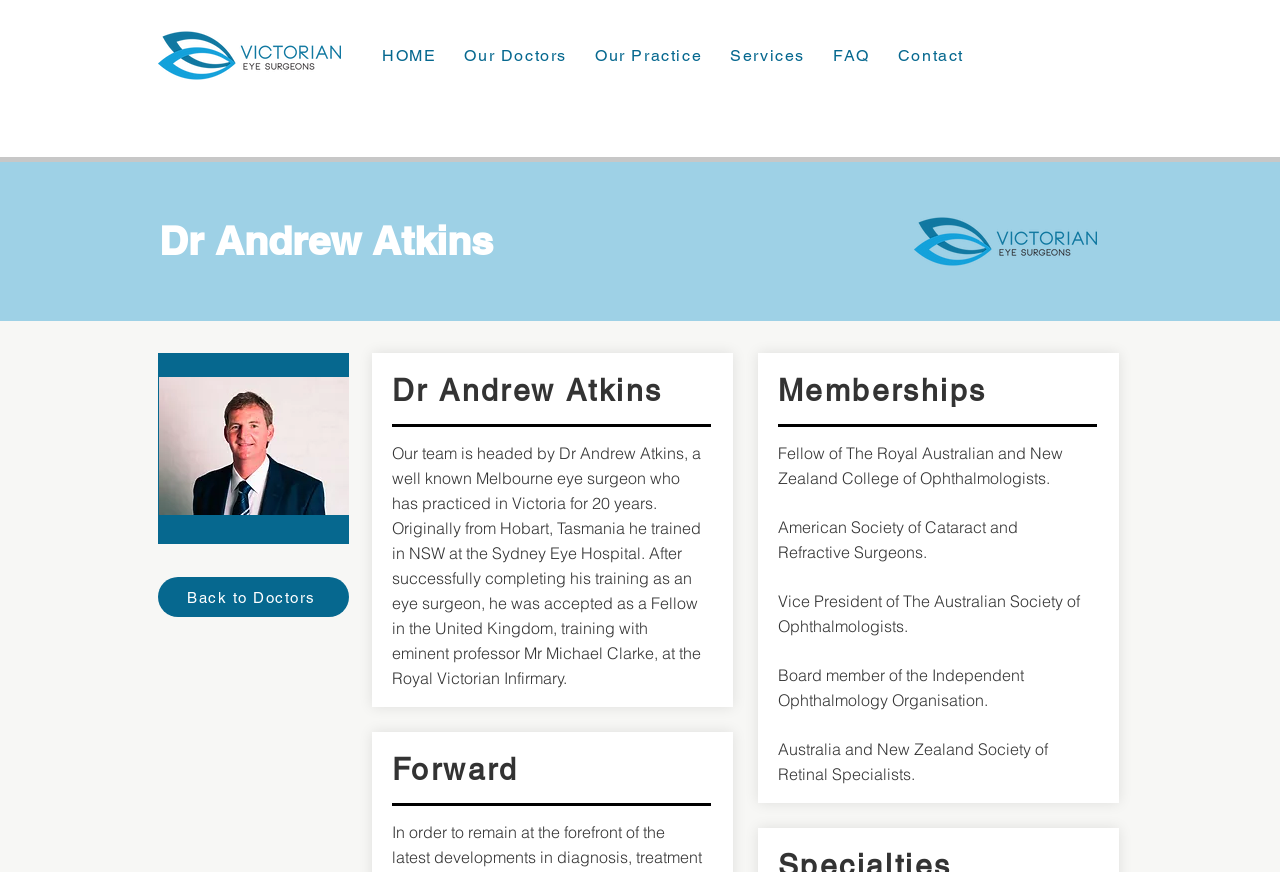How many links are in the navigation menu?
Give a detailed response to the question by analyzing the screenshot.

I counted the number of link elements within the navigation element, which includes links to 'HOME', 'Our Doctors', 'Our Practice', 'Services', 'FAQ', and 'Contact'.